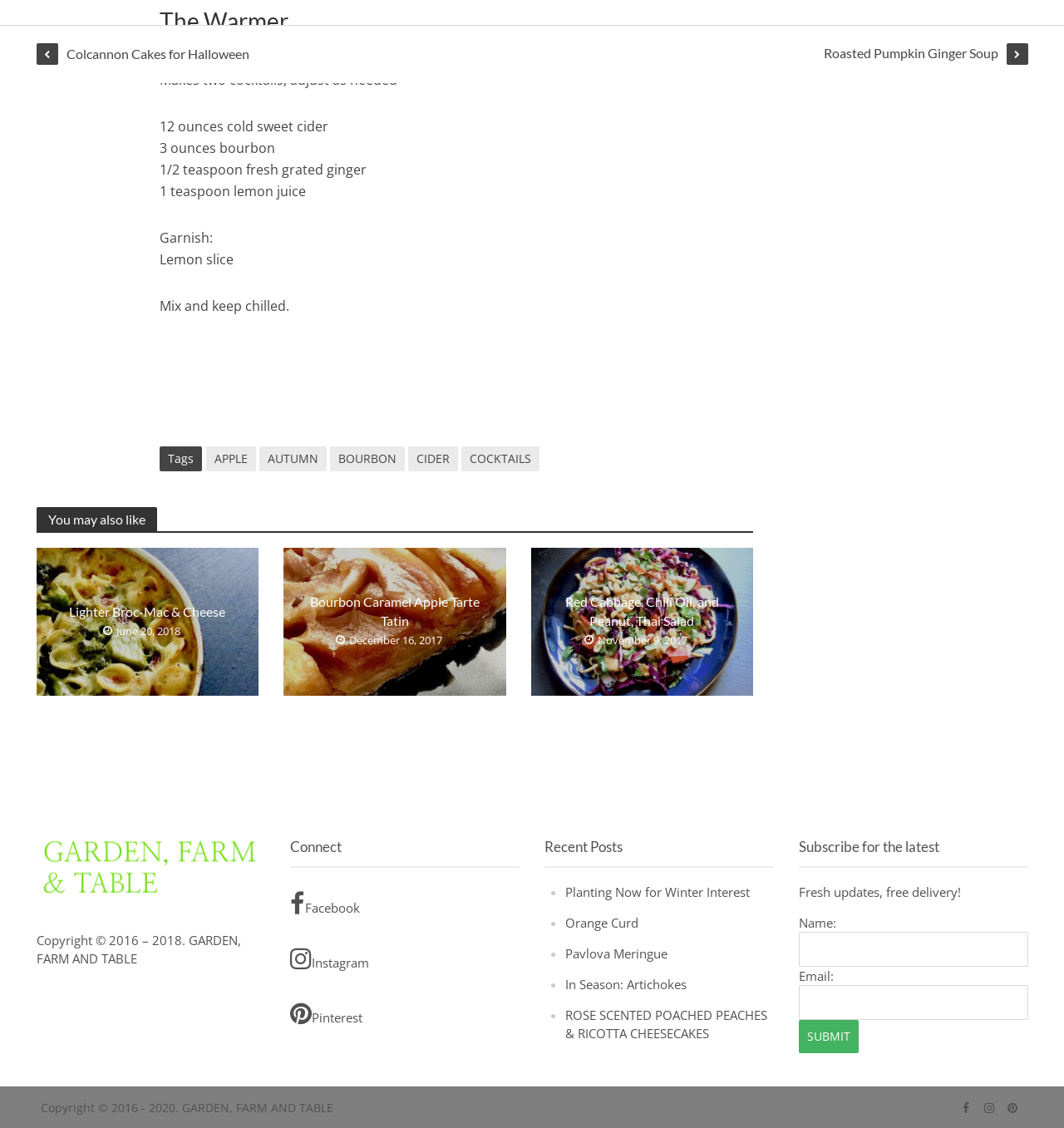Answer succinctly with a single word or phrase:
How can users connect with the website on social media?

Through Facebook, Instagram, Pinterest